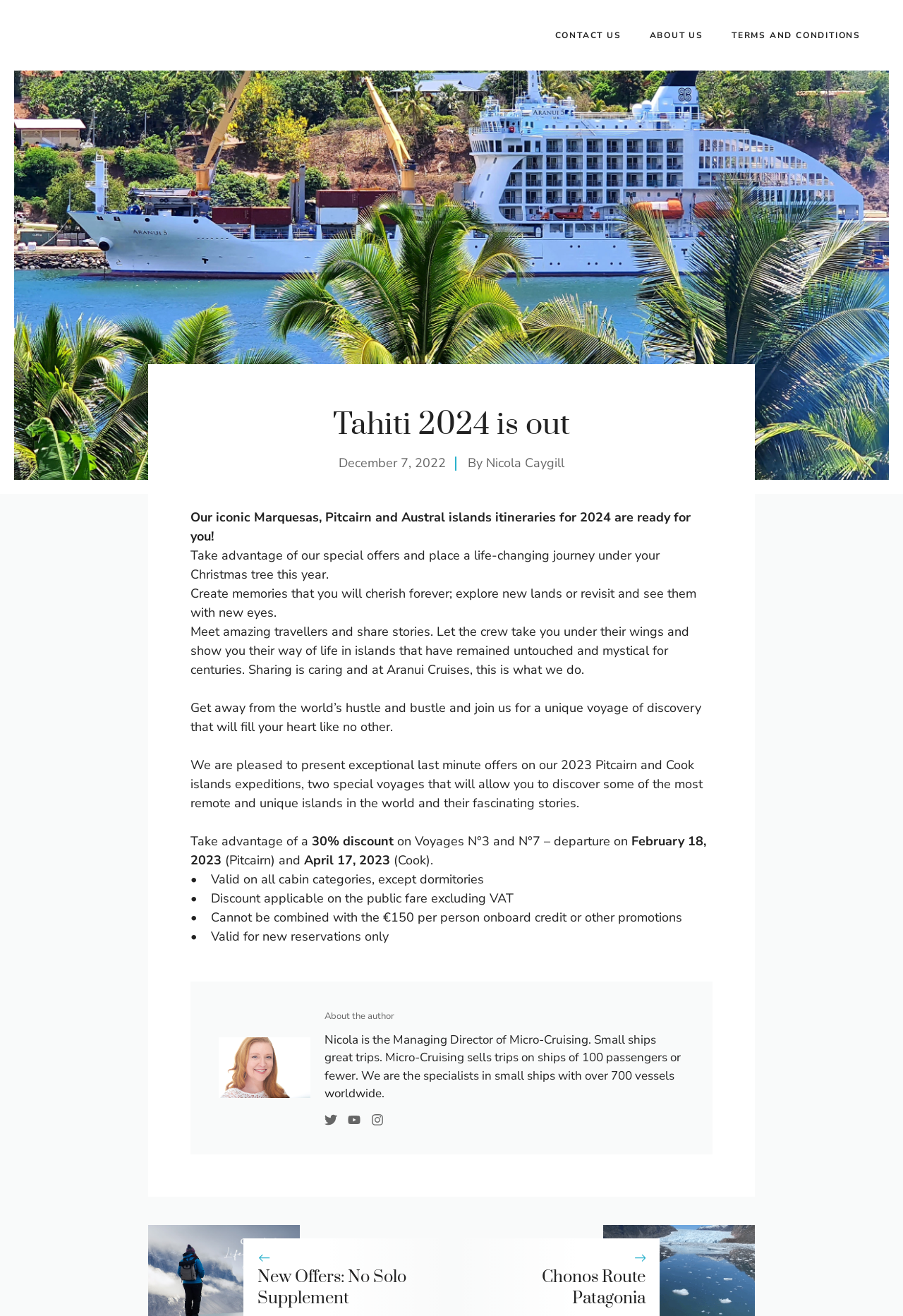What is the name of the company mentioned in the article?
Using the image as a reference, give a one-word or short phrase answer.

Aranui Cruises